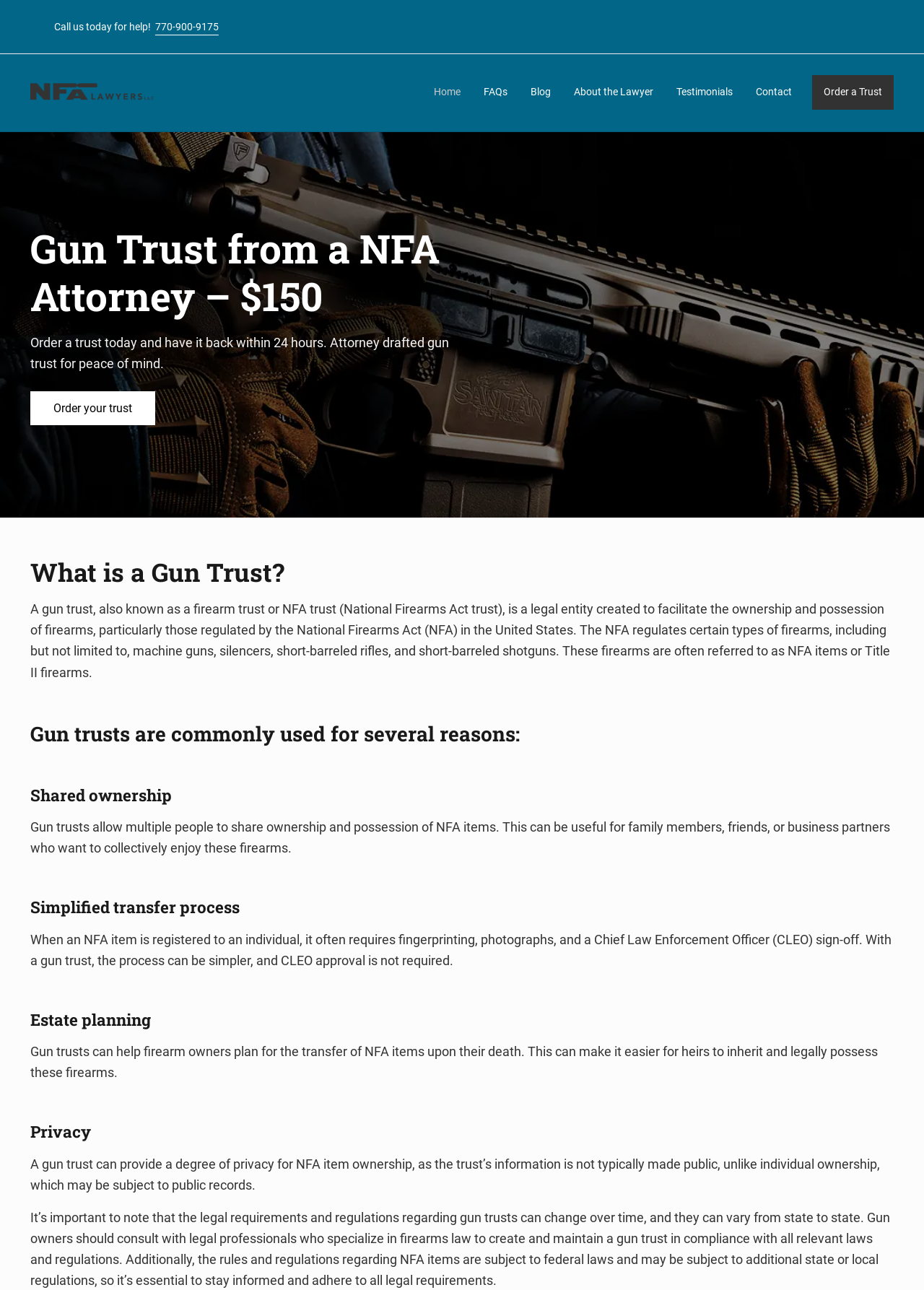How many reasons are gun trusts commonly used for?
Refer to the image and provide a one-word or short phrase answer.

Four